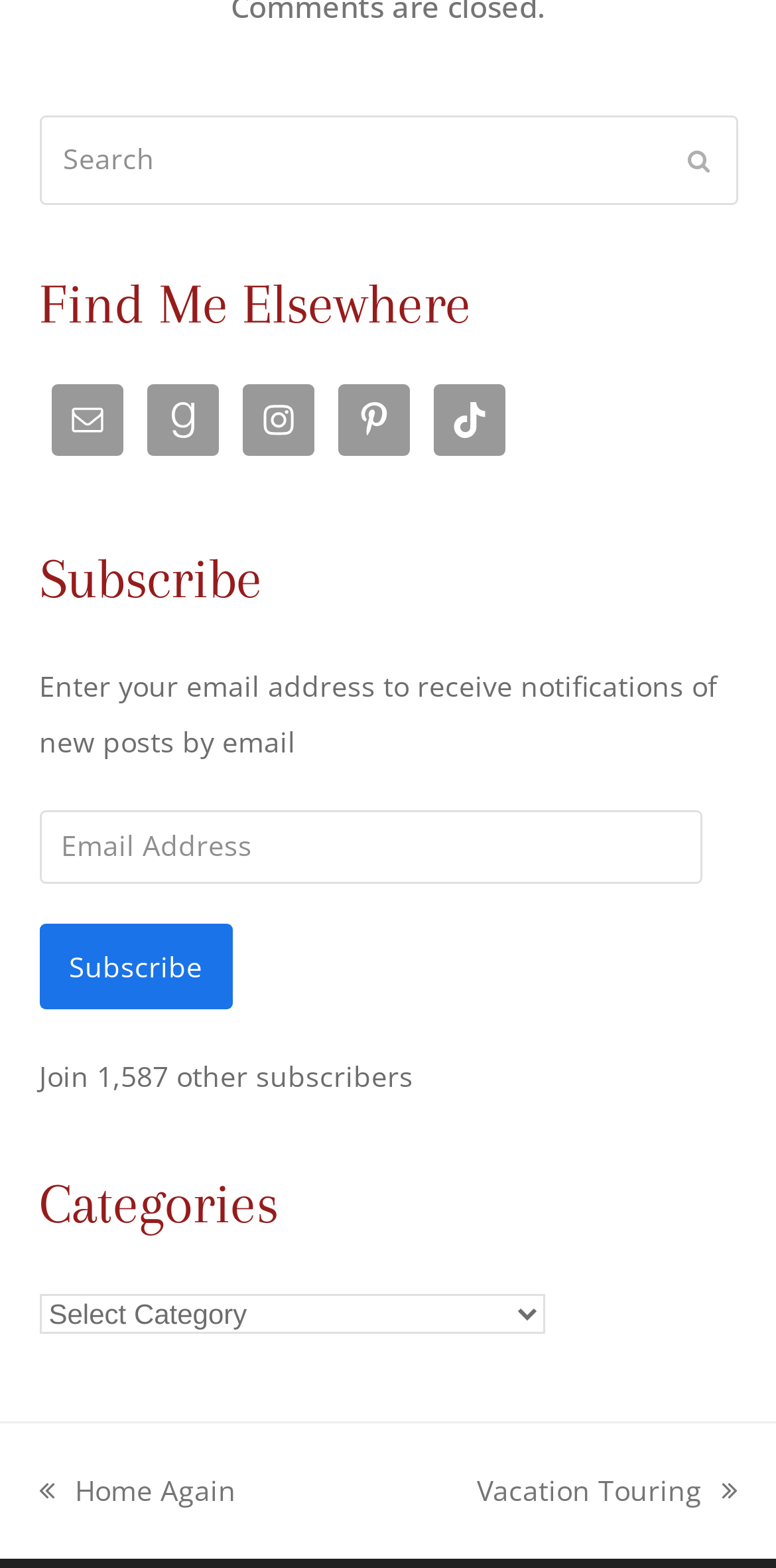Respond to the question below with a concise word or phrase:
What is the purpose of the search box?

To search the website